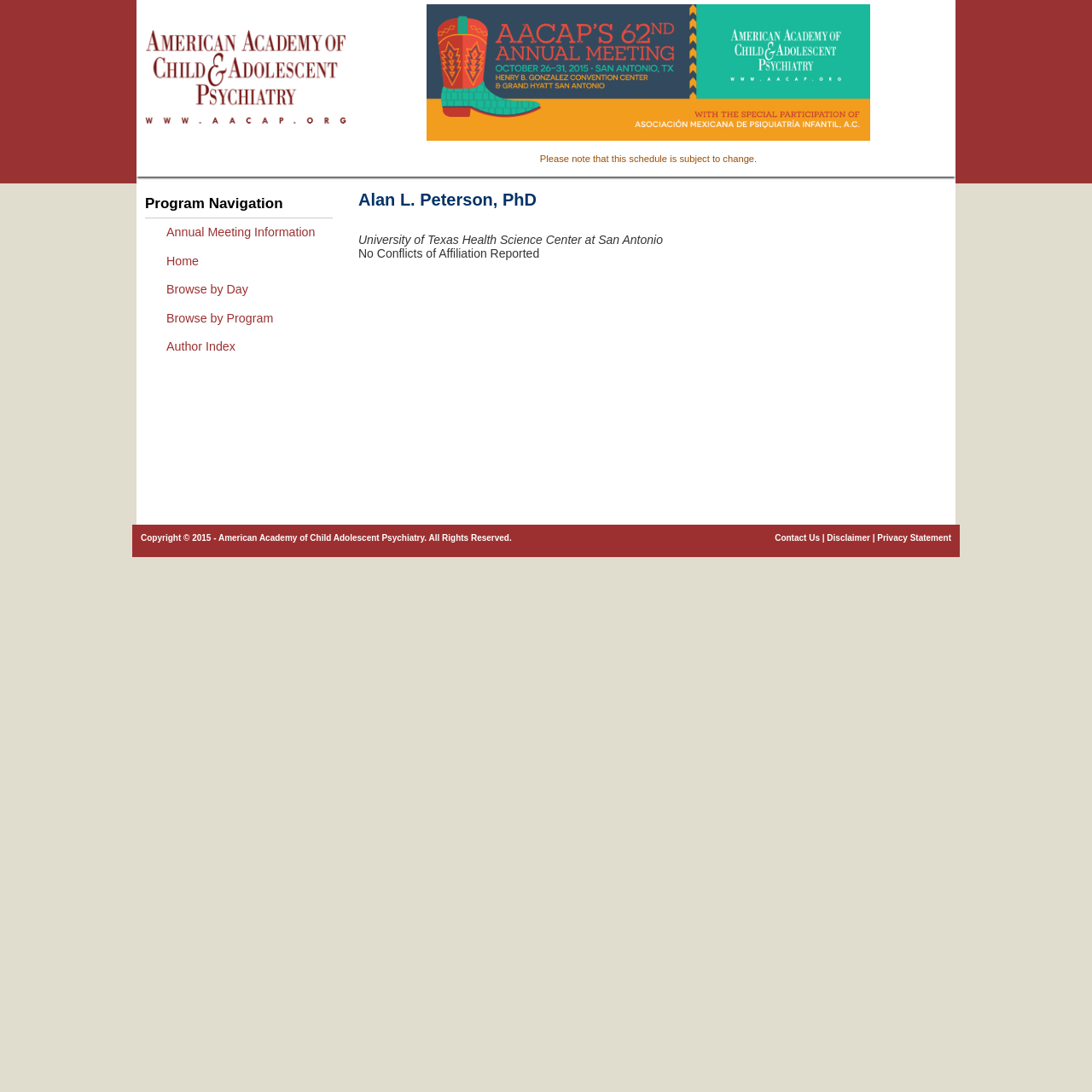Determine the bounding box for the UI element as described: "Annual Meeting Information". The coordinates should be represented as four float numbers between 0 and 1, formatted as [left, top, right, bottom].

[0.145, 0.2, 0.305, 0.226]